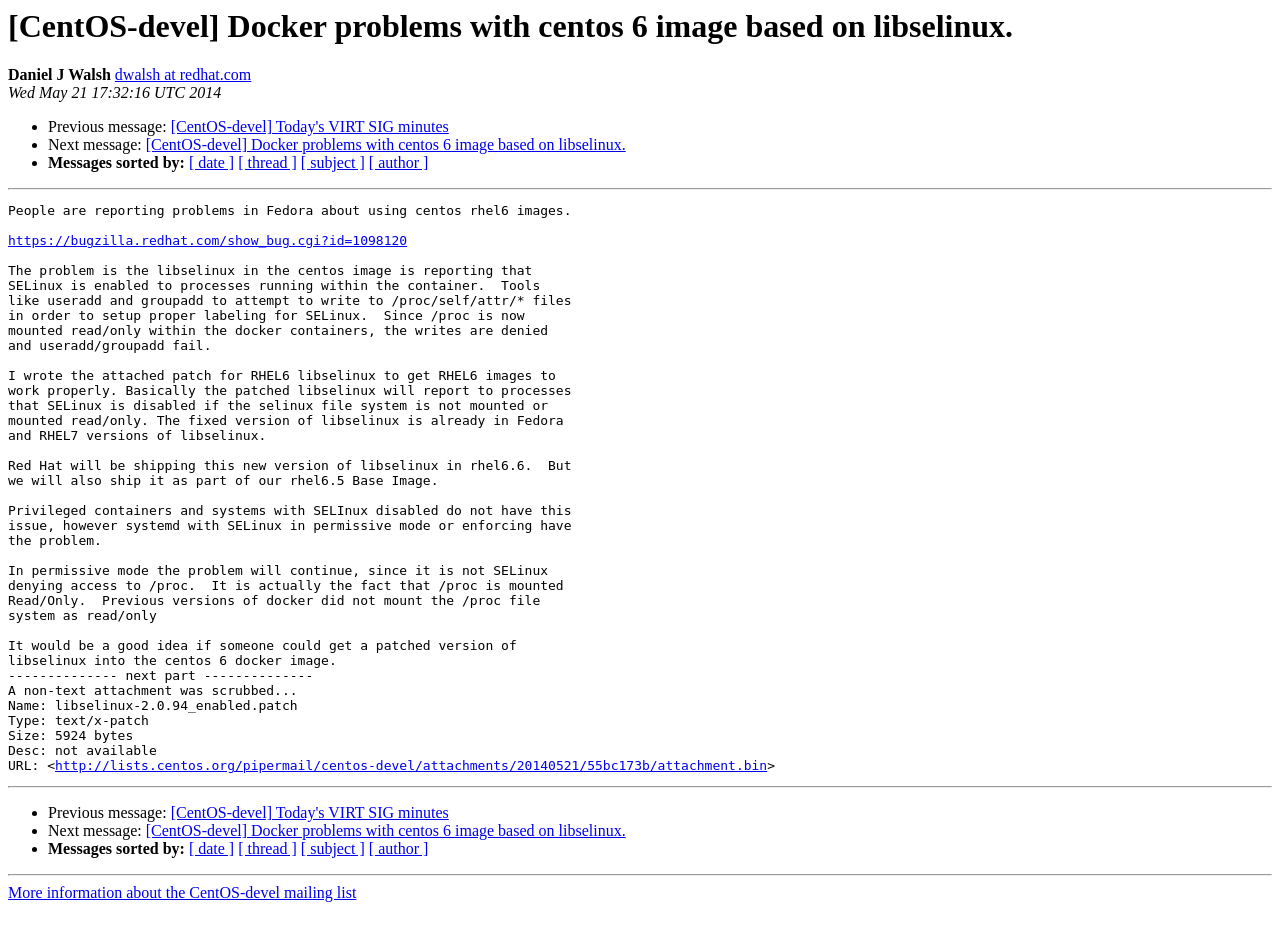Give the bounding box coordinates for the element described as: "[ author ]".

[0.288, 0.162, 0.335, 0.18]